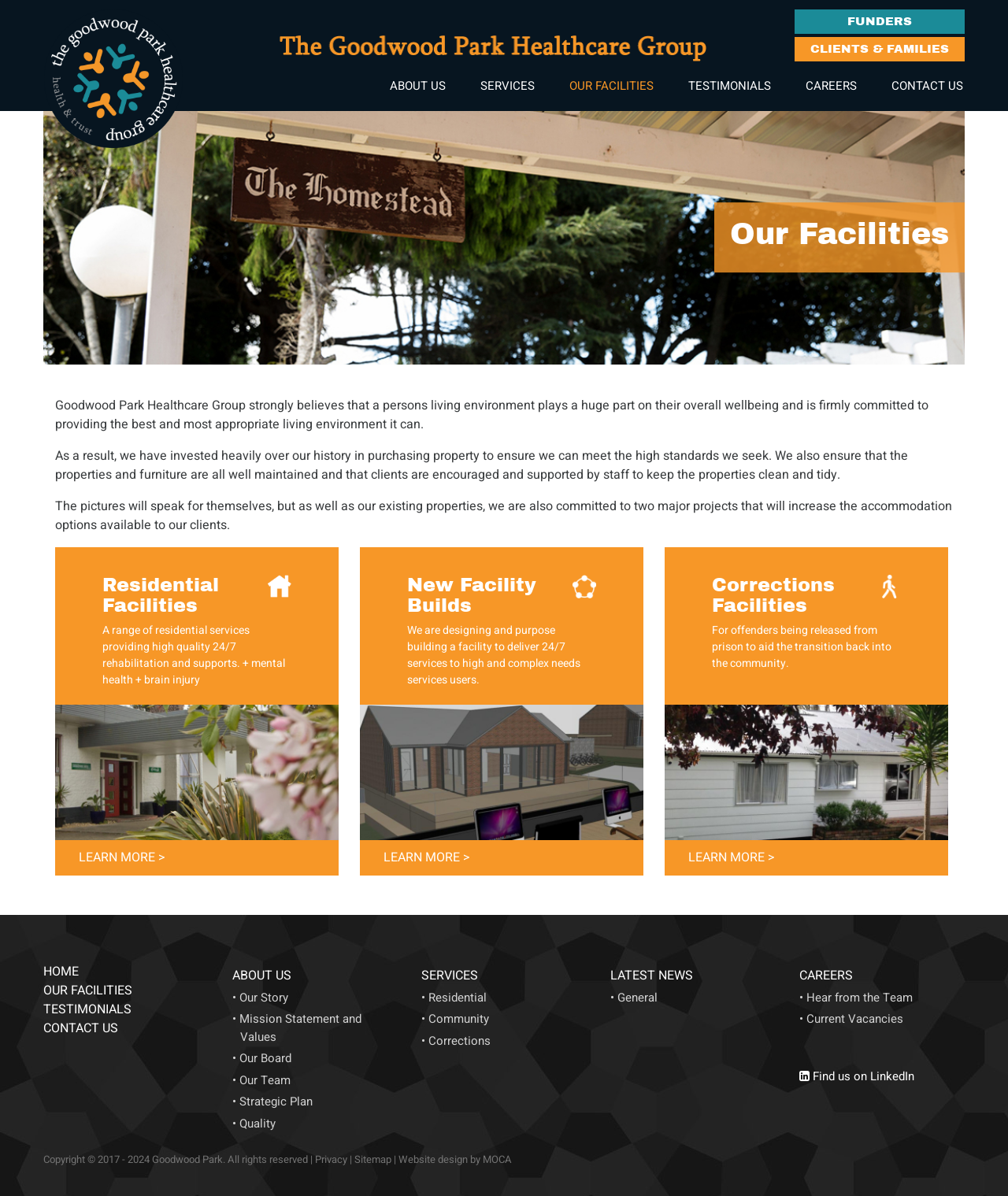From the webpage screenshot, predict the bounding box of the UI element that matches this description: "parent_node: New Facility Builds".

[0.357, 0.457, 0.638, 0.732]